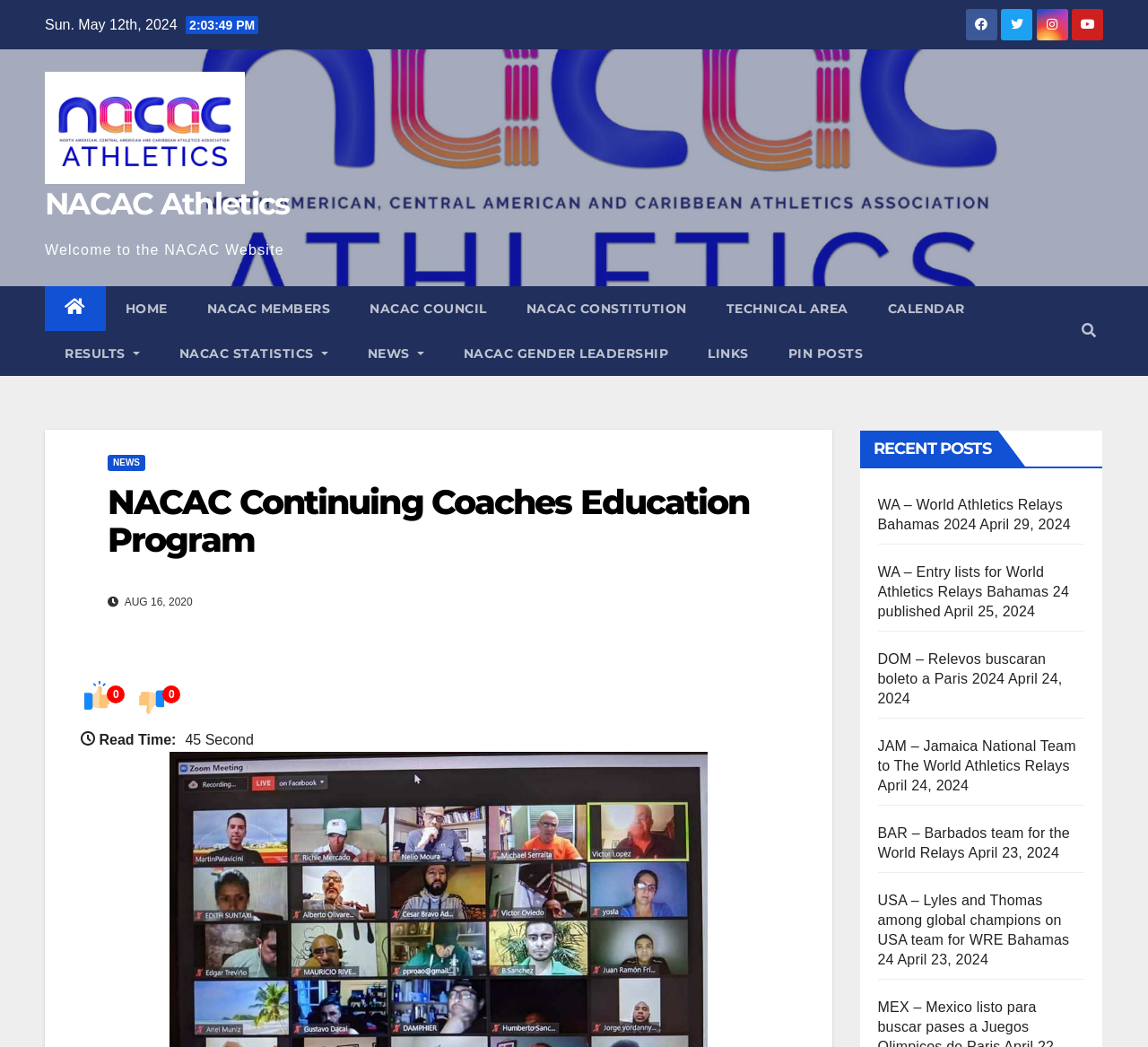Could you determine the bounding box coordinates of the clickable element to complete the instruction: "Click on WA – World Athletics Relays Bahamas 2024"? Provide the coordinates as four float numbers between 0 and 1, i.e., [left, top, right, bottom].

[0.764, 0.475, 0.926, 0.508]